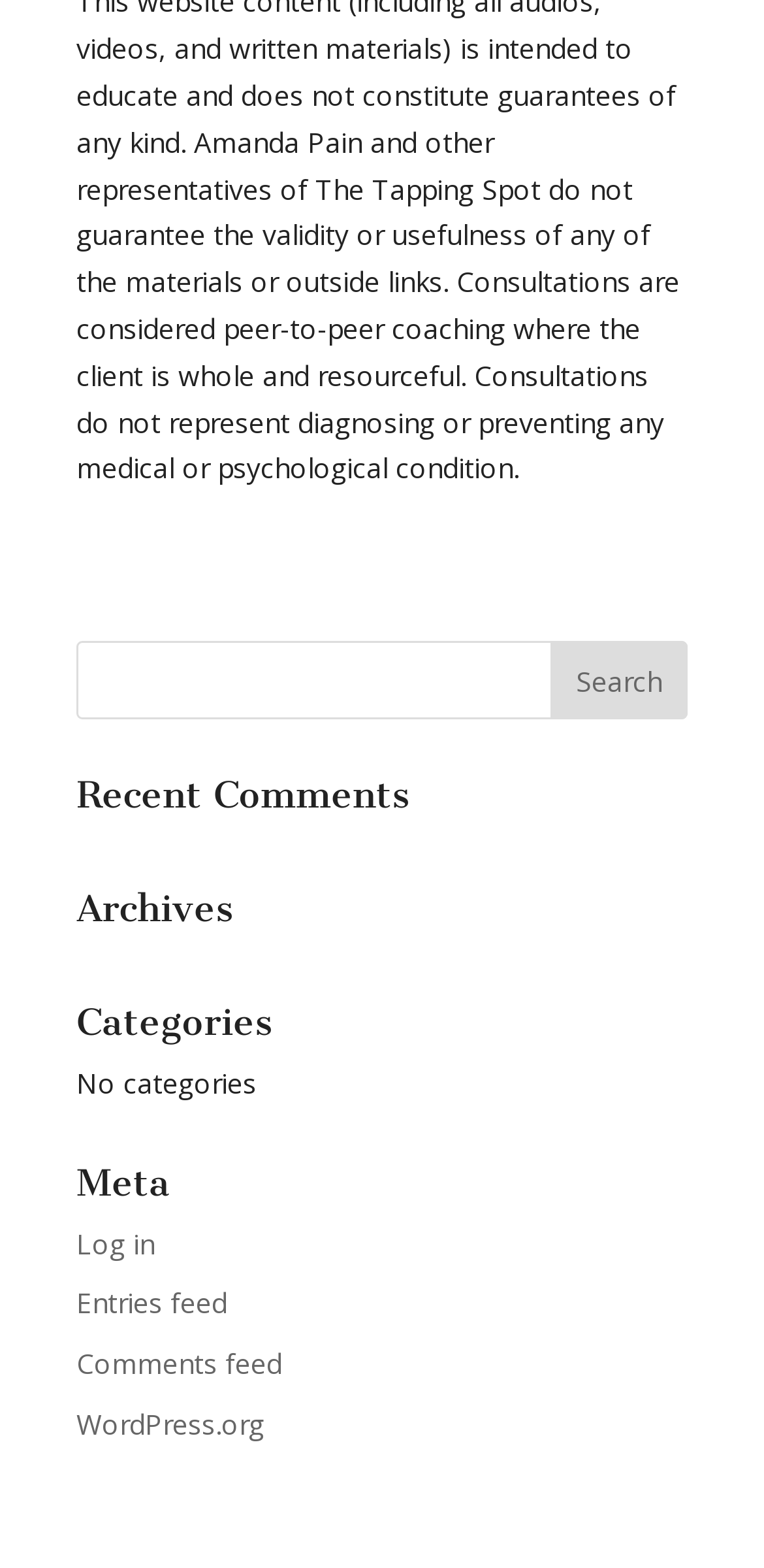From the webpage screenshot, predict the bounding box of the UI element that matches this description: "WordPress.org".

[0.1, 0.896, 0.346, 0.92]